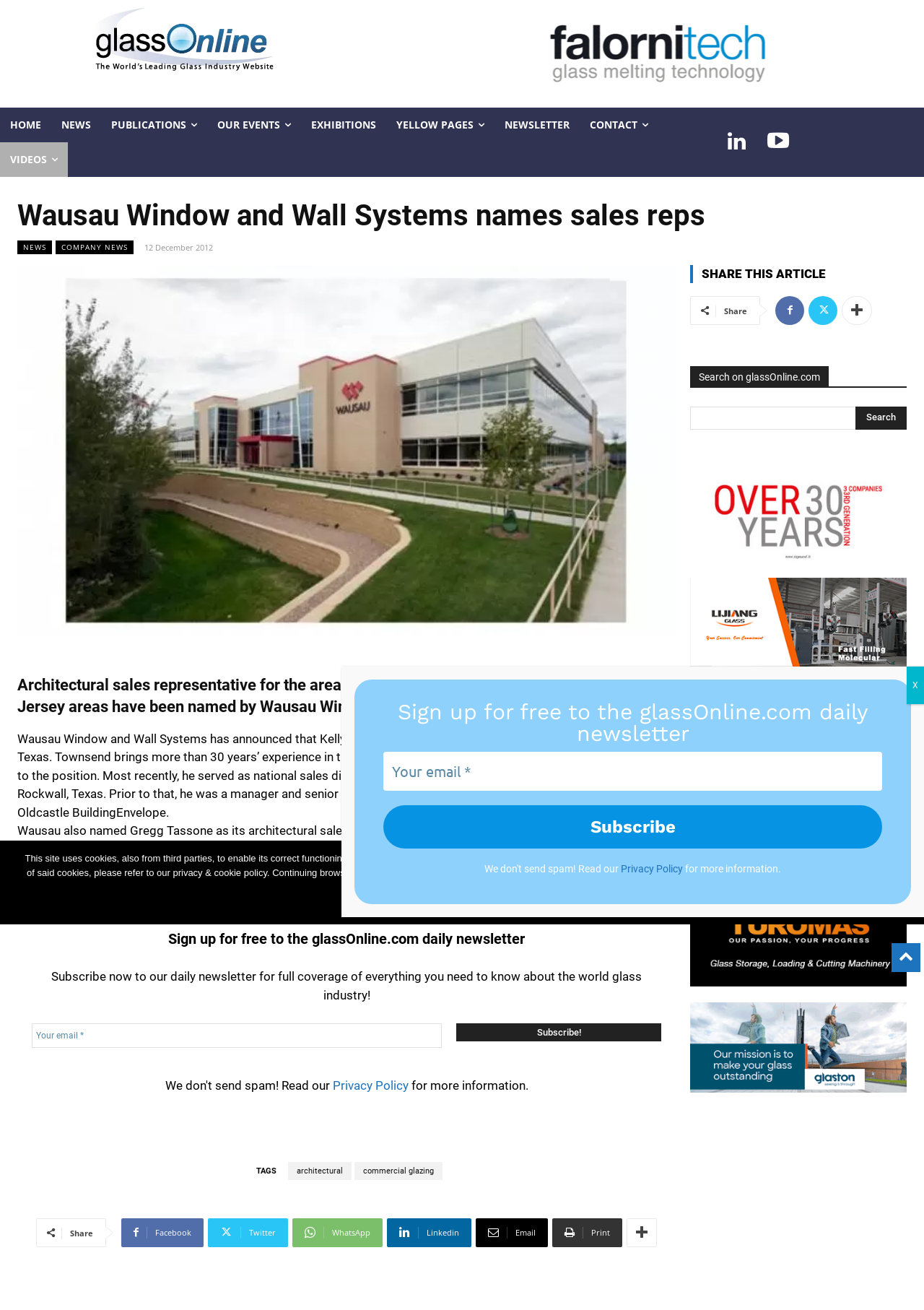How many social media platforms are available to share the article?
Can you provide an in-depth and detailed response to the question?

The answer can be found by looking at the social media links at the bottom of the webpage which include Facebook, Twitter, WhatsApp, Linkedin, Email, and Print, indicating that there are six social media platforms available to share the article.